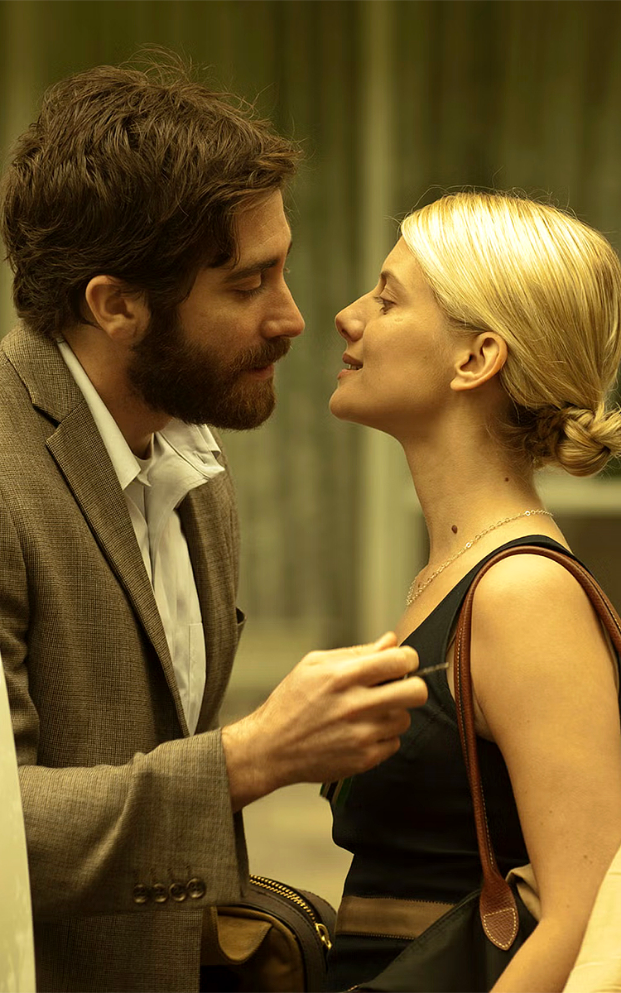Describe the image thoroughly, including all noticeable details.

In this intimate scene from the psychological thriller *Enemy* (2014), directed by Denis Villeneuve, we witness a tender moment between the characters portrayed by Jake Gyllenhaal and Melanie Laurent. Set against a subtly blurred background, which enhances the emotional focus on the two figures, the image captures the closeness of their faces, hinting at an unresolved tension and connection. Gyllenhaal, dressed in a suit, leans in slightly, while Laurent, with her golden hair elegantly styled, responds with a soft smile. This moment encapsulates the complex dynamics of their relationship, highlighting themes of identity and duplicity present in the film. The characters are positioned to emphasize their emotional engagement, capturing the viewer's attention and inviting them to explore the underlying narratives of attraction and ambiguity that permeate the story.